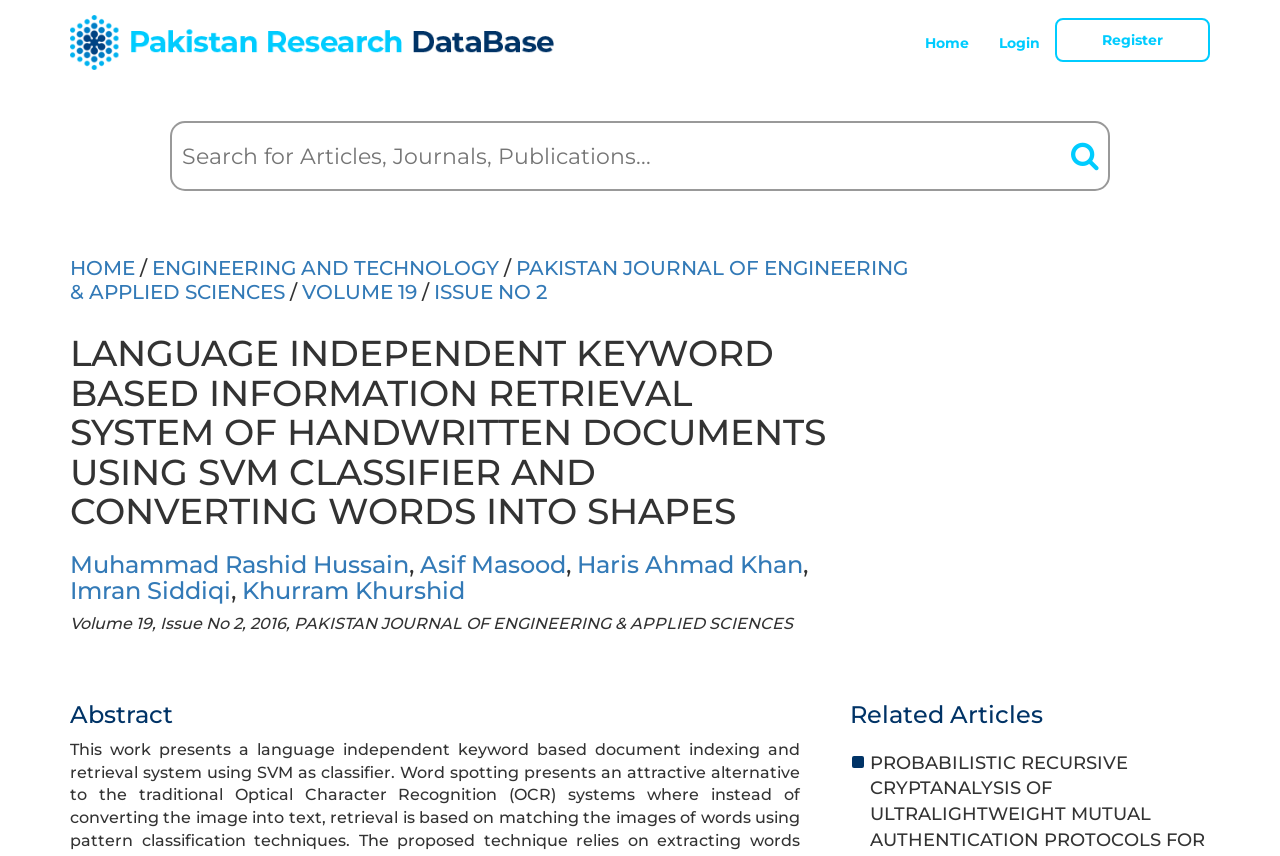Please find the bounding box coordinates of the section that needs to be clicked to achieve this instruction: "Go to home page".

[0.711, 0.021, 0.769, 0.079]